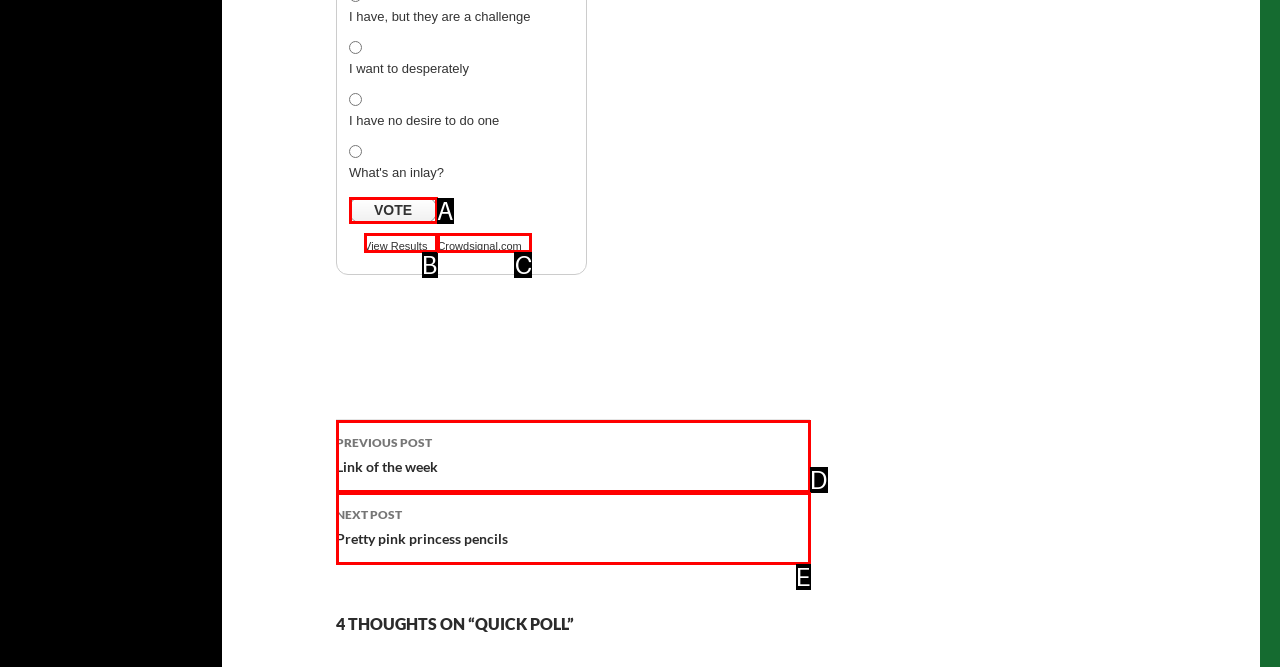Given the description: Vote, choose the HTML element that matches it. Indicate your answer with the letter of the option.

A